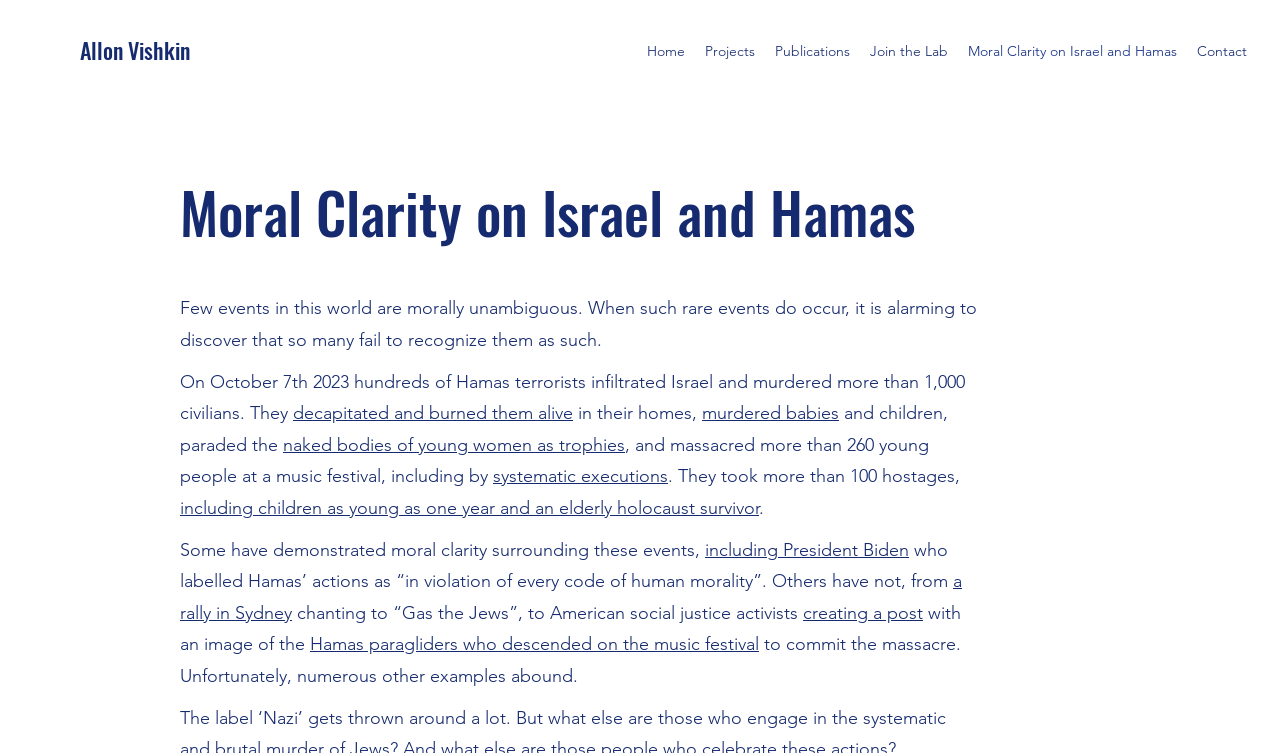Please determine the bounding box coordinates of the element's region to click for the following instruction: "Click the 'Contact' link".

[0.927, 0.048, 0.982, 0.088]